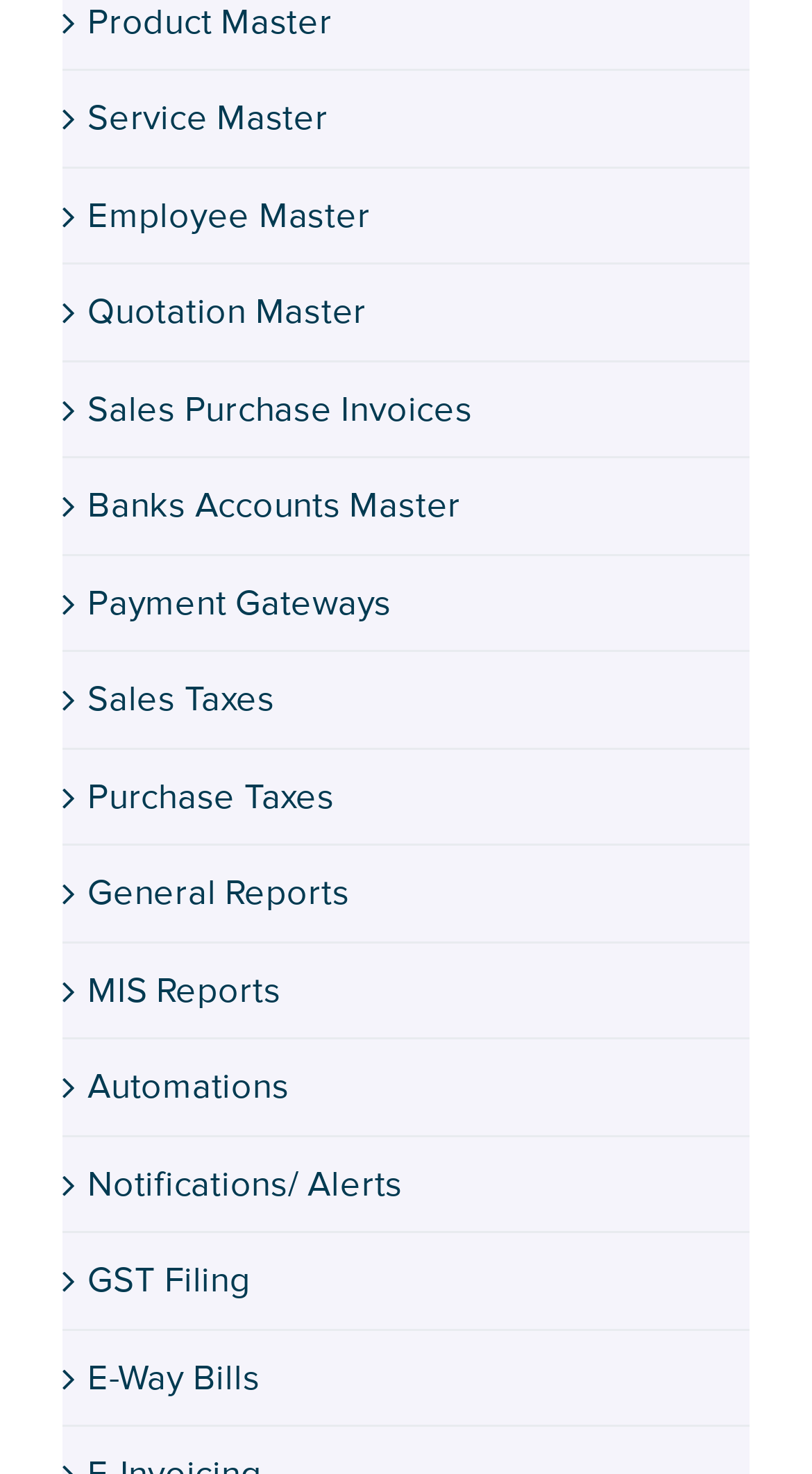Find the bounding box coordinates for the area that must be clicked to perform this action: "Manage Banks Accounts Master".

[0.108, 0.328, 0.568, 0.358]